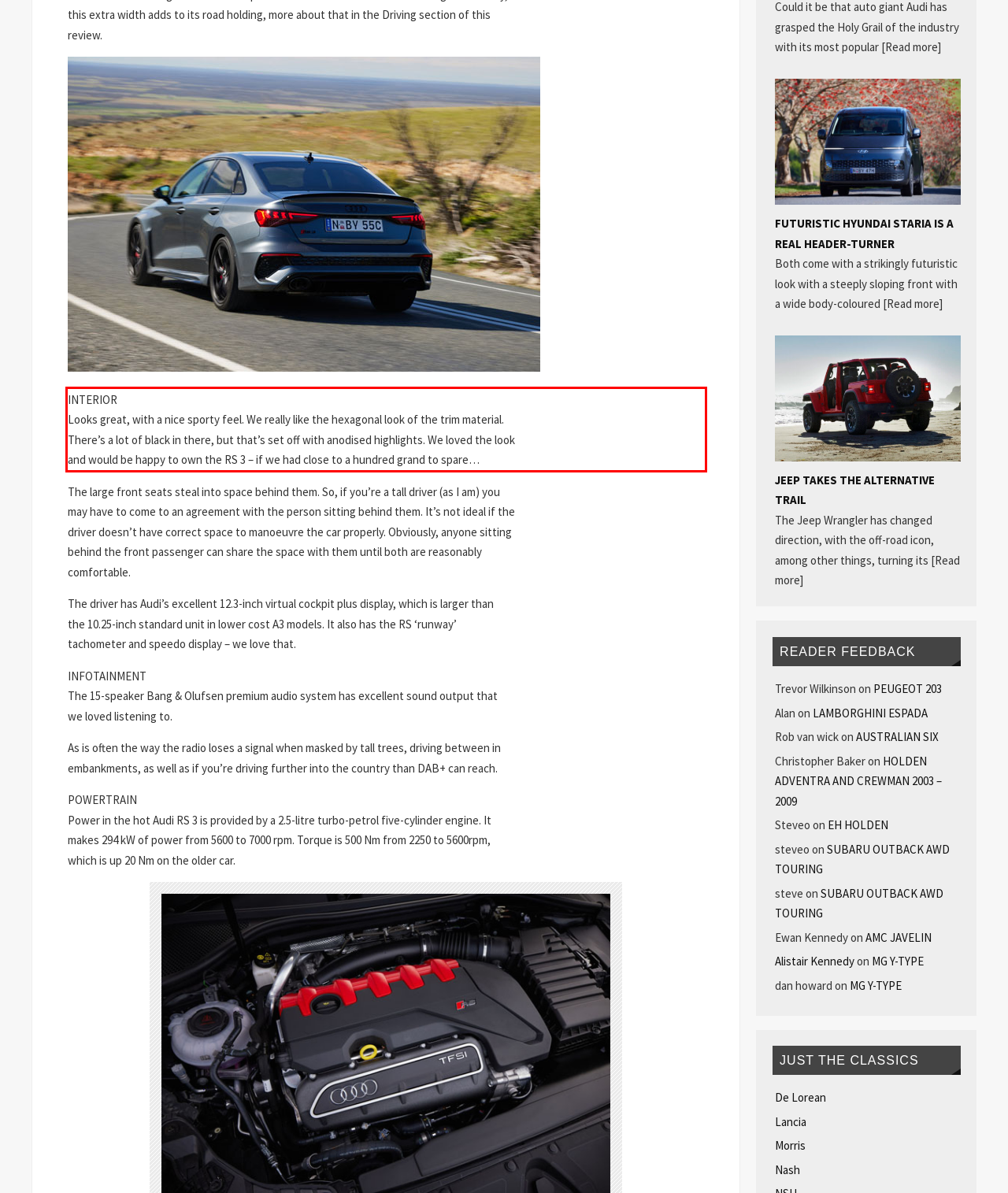You have a webpage screenshot with a red rectangle surrounding a UI element. Extract the text content from within this red bounding box.

INTERIOR Looks great, with a nice sporty feel. We really like the hexagonal look of the trim material. There’s a lot of black in there, but that’s set off with anodised highlights. We loved the look and would be happy to own the RS 3 – if we had close to a hundred grand to spare…